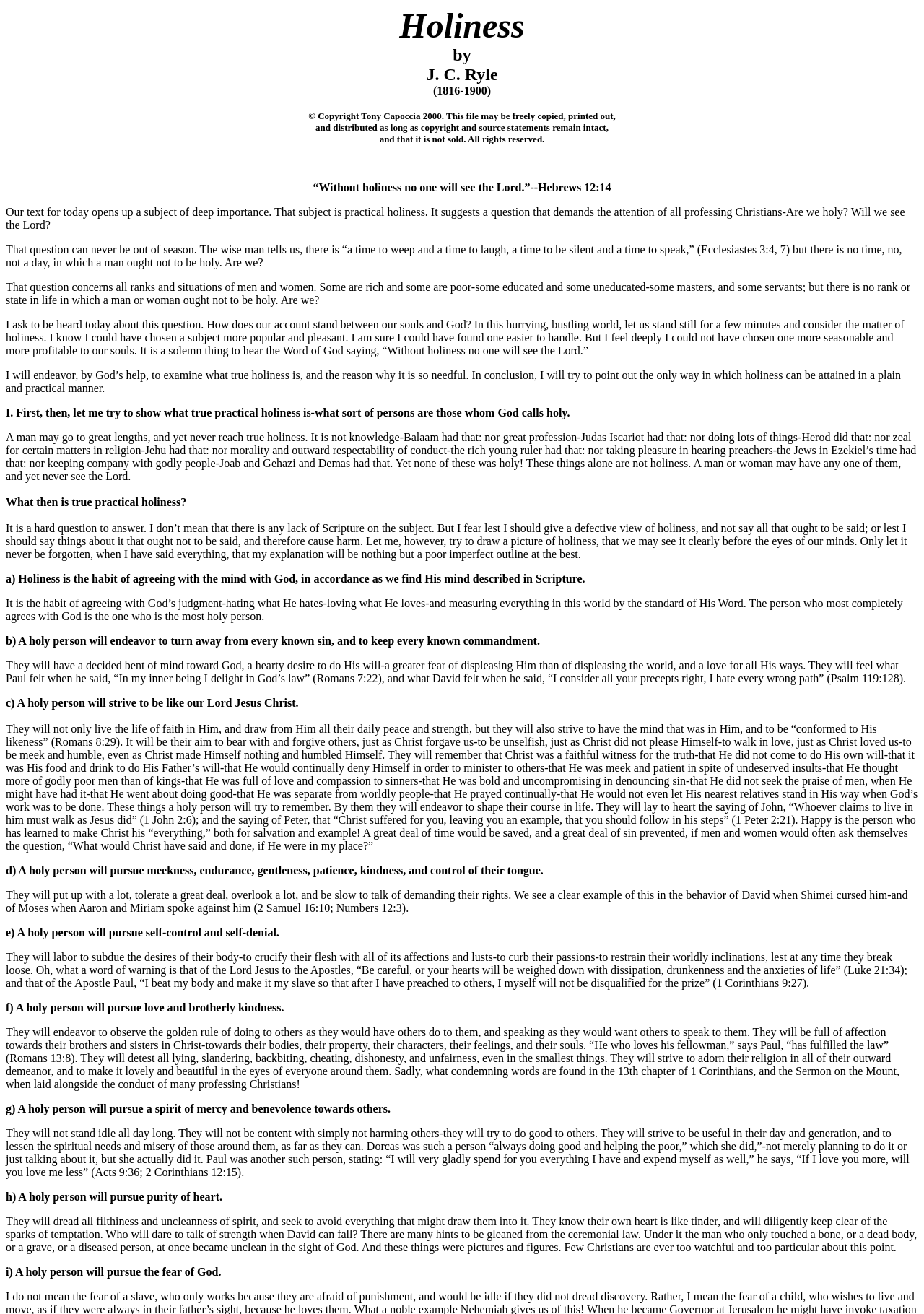Create an in-depth description of the webpage, covering main sections.

The webpage is about the concept of holiness, specifically exploring what it means to be holy and how to attain it. At the top of the page, there is a title "Holiness by J" and a brief description of the author, J. C. Ryle, who lived from 1816 to 1900. Below this, there is a copyright notice and a quote from Hebrews 12:14, "Without holiness no one will see the Lord."

The main content of the page is a sermon or article that discusses the importance of holiness and what it entails. The text is divided into sections, each exploring a different aspect of holiness, such as agreeing with God's mind, turning away from sin, striving to be like Christ, and pursuing meekness, self-control, love, and purity of heart.

Throughout the text, there are numerous references to Bible verses and quotes from various biblical figures, including Jesus, Paul, David, and Moses. The tone of the text is serious and encouraging, urging readers to examine their own lives and strive for holiness.

The layout of the page is simple, with a single column of text that fills the majority of the page. There are no images or other visual elements, and the text is presented in a clear and readable font. Overall, the webpage appears to be a thoughtful and in-depth exploration of the concept of holiness, written in a style that is both informative and devotional.